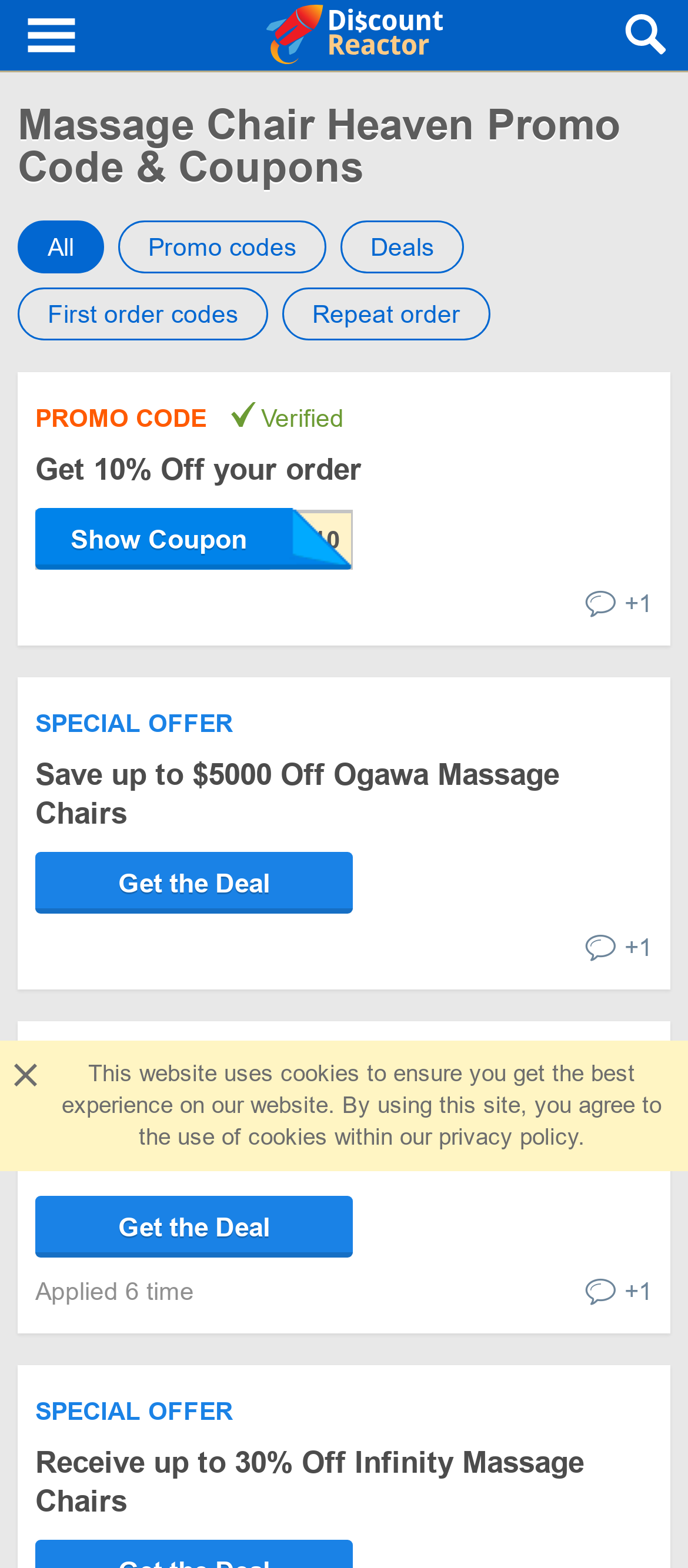Determine the heading of the webpage and extract its text content.

Massage Chair Heaven Promo Code & Coupons